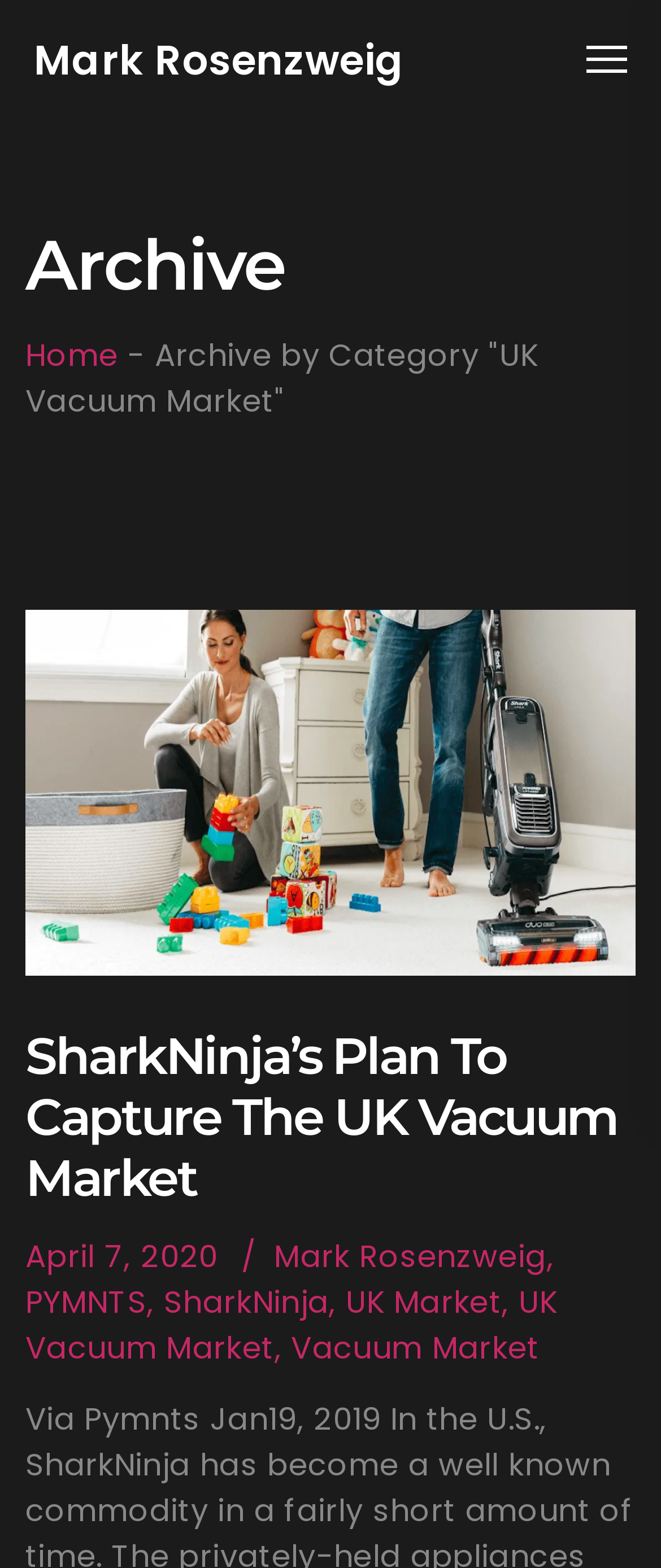Provide the bounding box coordinates of the UI element that matches the description: "PYMNTS".

[0.038, 0.817, 0.222, 0.844]